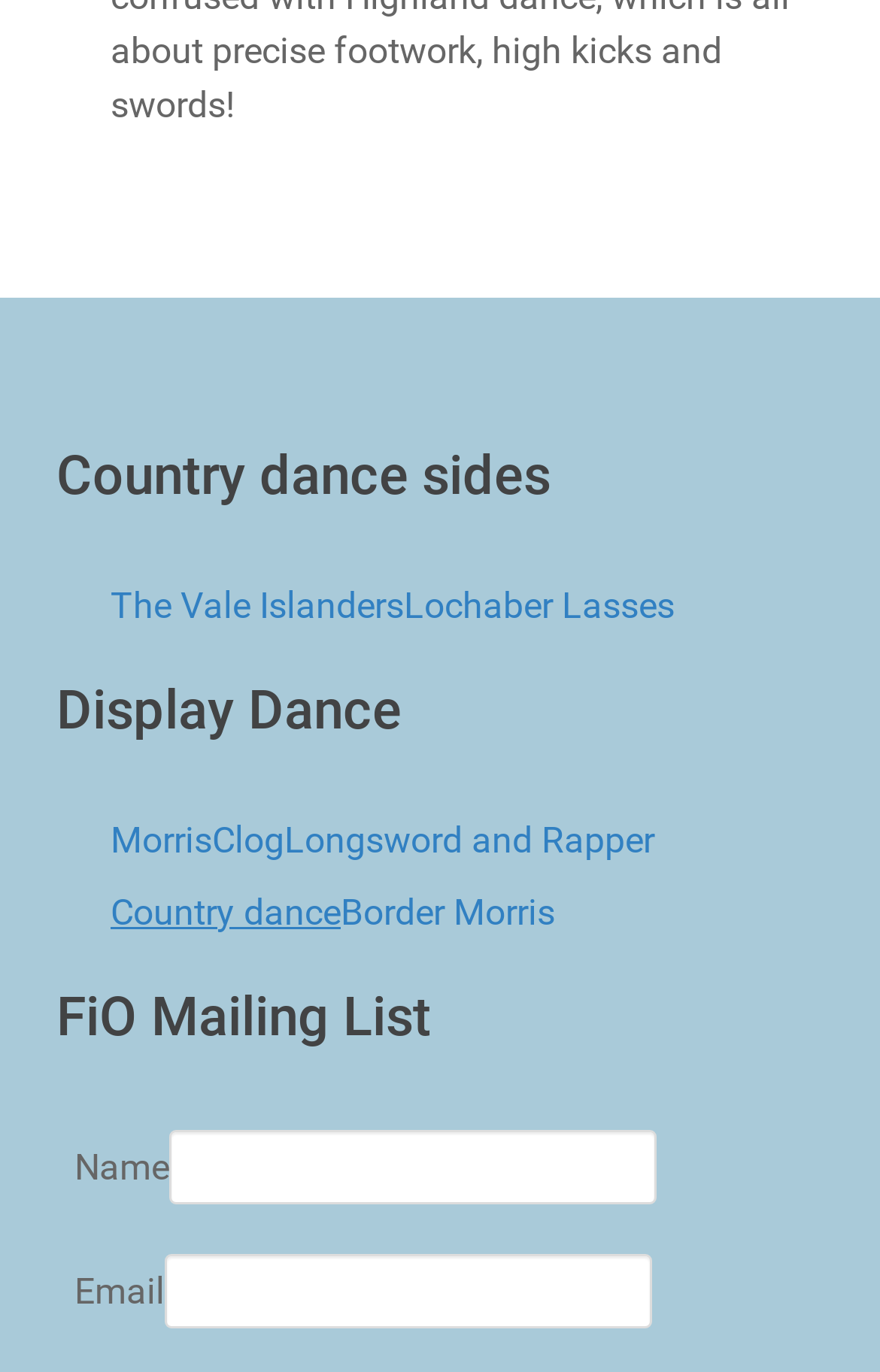How many links are under 'Country dance sides'? Look at the image and give a one-word or short phrase answer.

2